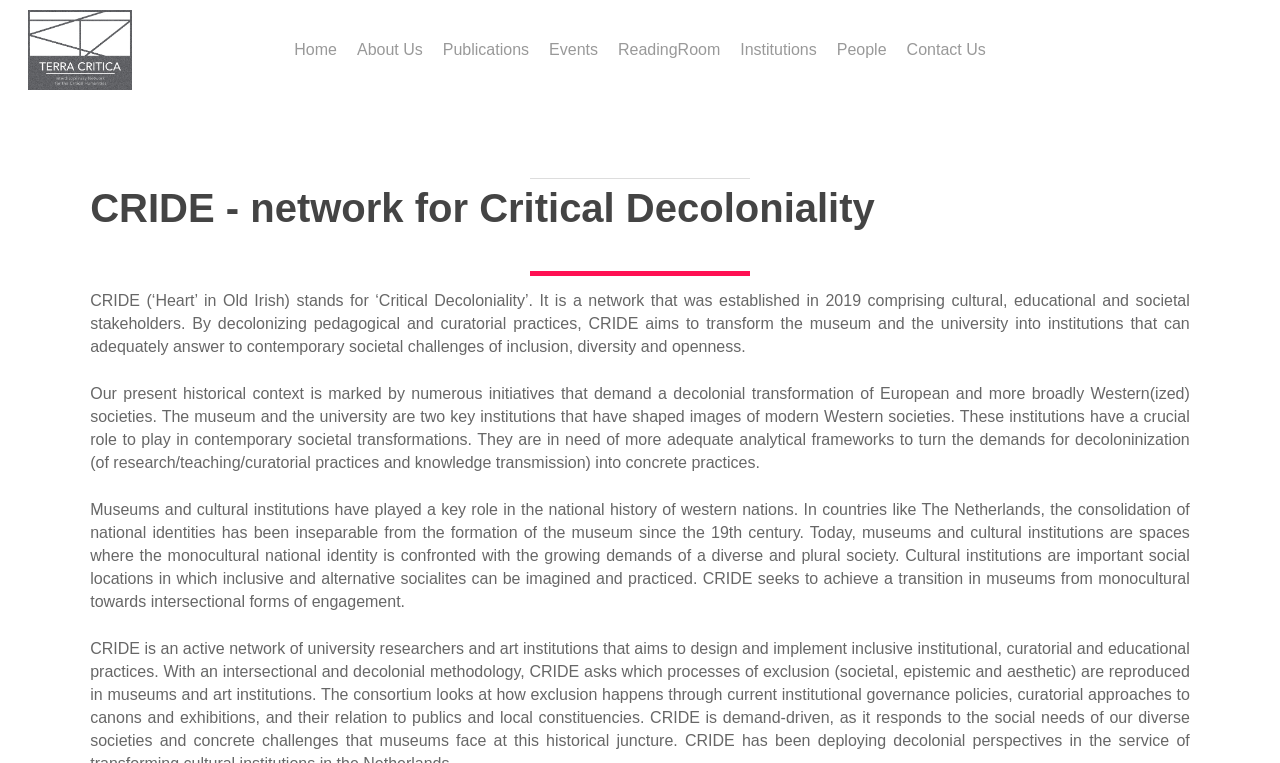Point out the bounding box coordinates of the section to click in order to follow this instruction: "Learn more about CRIDE".

[0.022, 0.013, 0.103, 0.118]